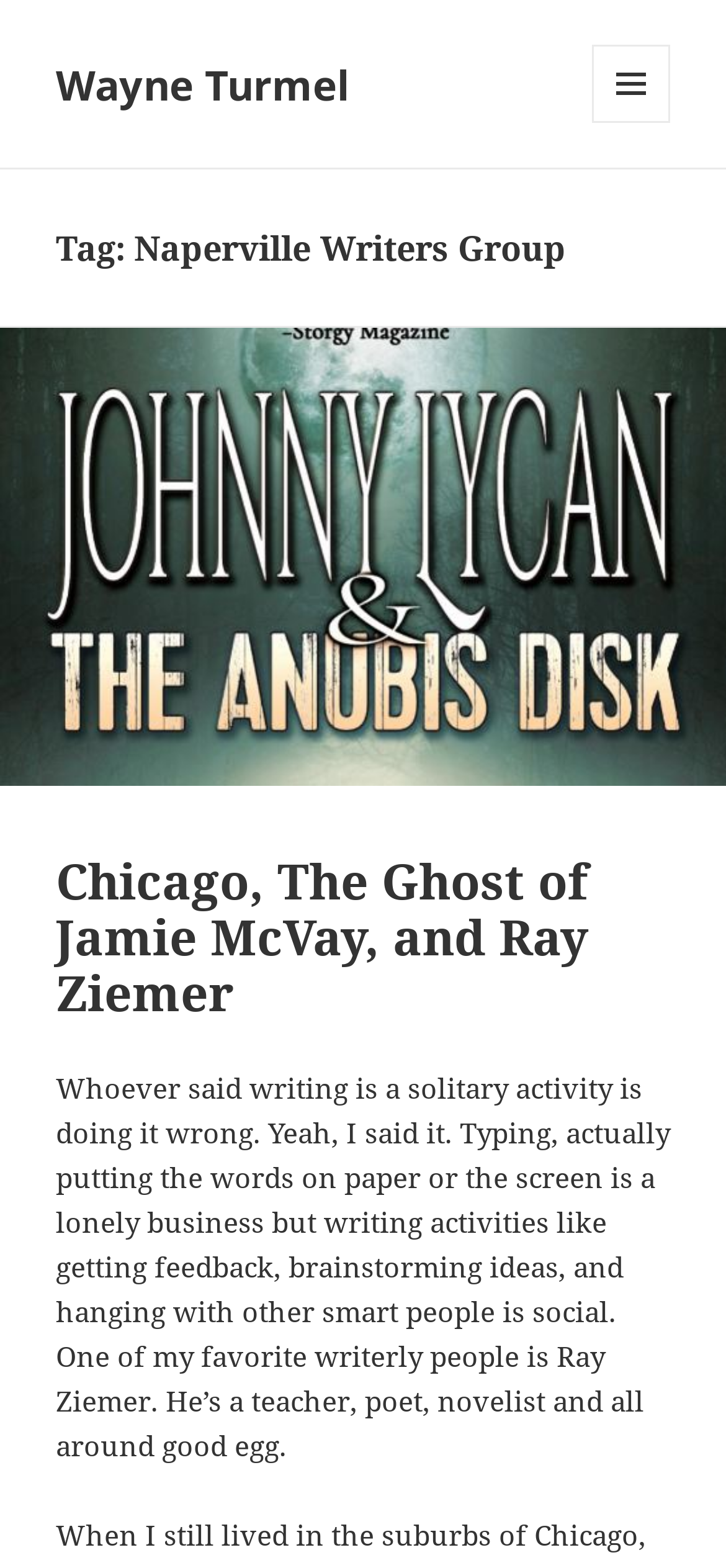Offer a thorough description of the webpage.

The webpage is about the Naperville Writers Group, with a focus on Wayne Turmel. At the top left, there is a link to Wayne Turmel's profile. On the top right, there is a button labeled "MENU AND WIDGETS" that, when expanded, controls a secondary menu.

Below the button, there is a header section that spans the entire width of the page. Within this section, there is a heading that reads "Tag: Naperville Writers Group". Below this heading, there is a hidden link to an article titled "Chicago, The Ghost of Jamie McVay, and Ray Ziemer".

Further down, there is another header section that also spans the entire width of the page. This section contains a heading with the same title as the hidden link, "Chicago, The Ghost of Jamie McVay, and Ray Ziemer". Below this heading, there is a link to the same article, and a block of text that discusses the importance of social interactions for writers, mentioning Ray Ziemer, a teacher, poet, and novelist.